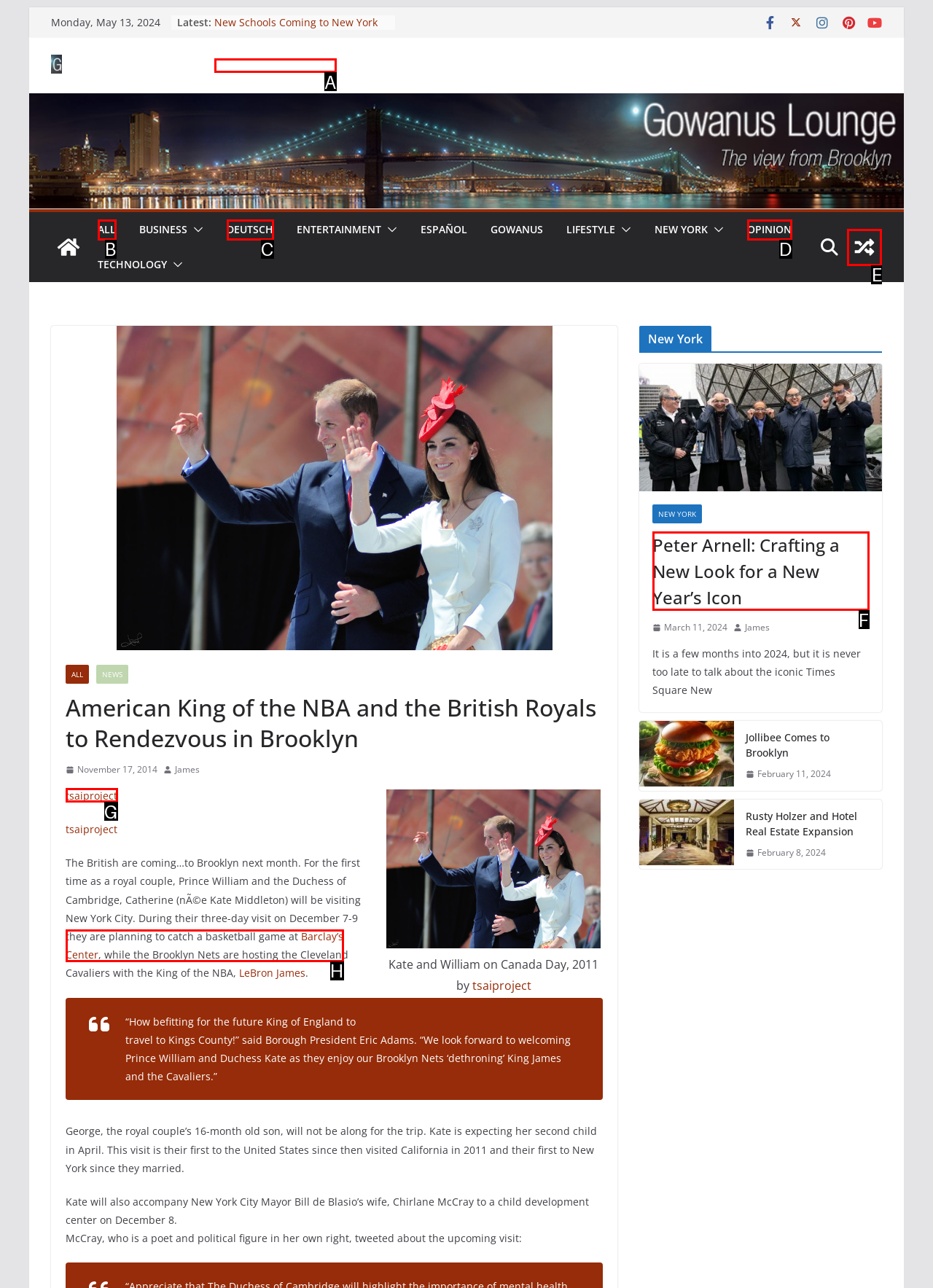Select the appropriate HTML element that needs to be clicked to finish the task: Click on the link to view a random post
Reply with the letter of the chosen option.

E